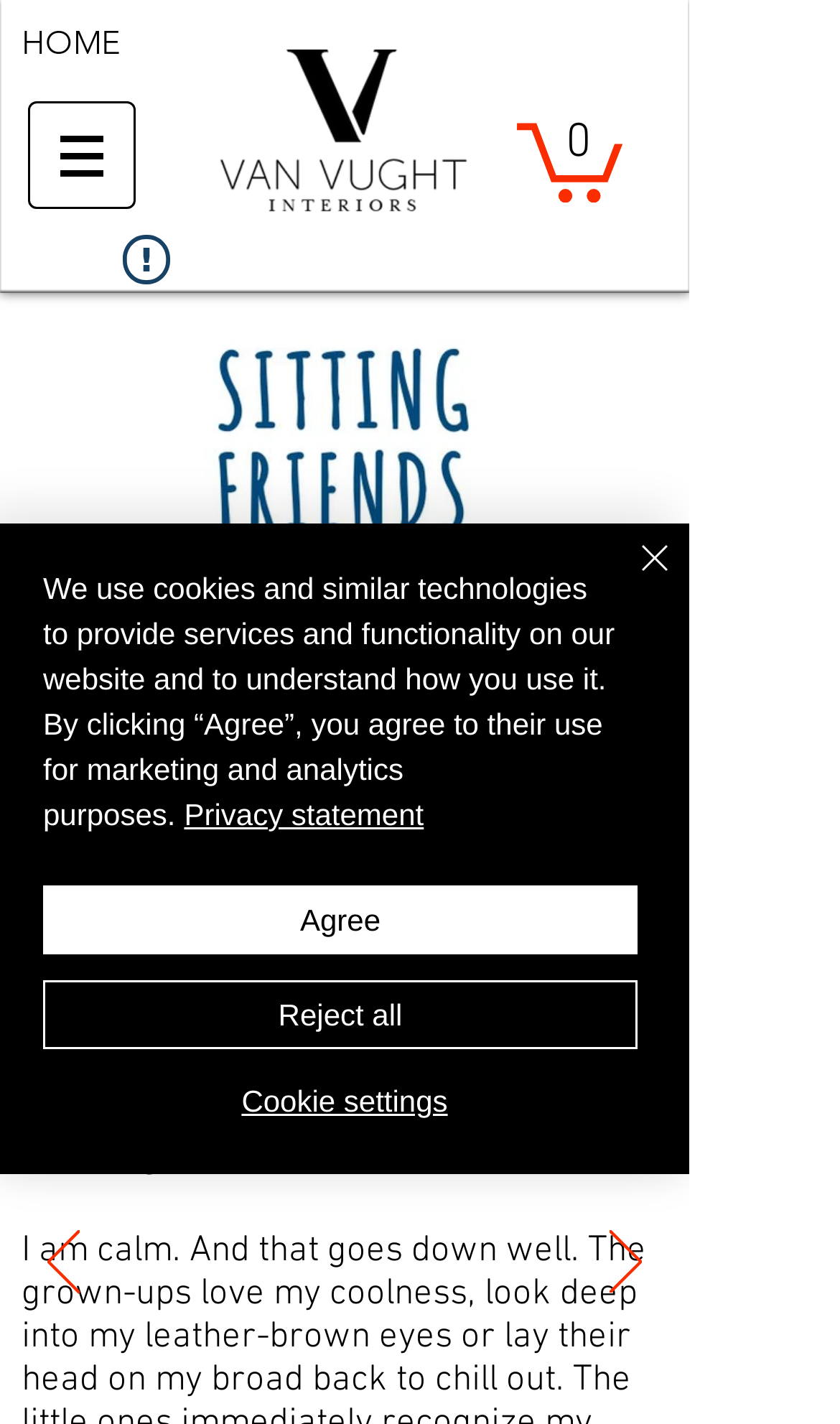Determine the bounding box coordinates of the clickable element necessary to fulfill the instruction: "Open the Cart". Provide the coordinates as four float numbers within the 0 to 1 range, i.e., [left, top, right, bottom].

[0.615, 0.08, 0.741, 0.142]